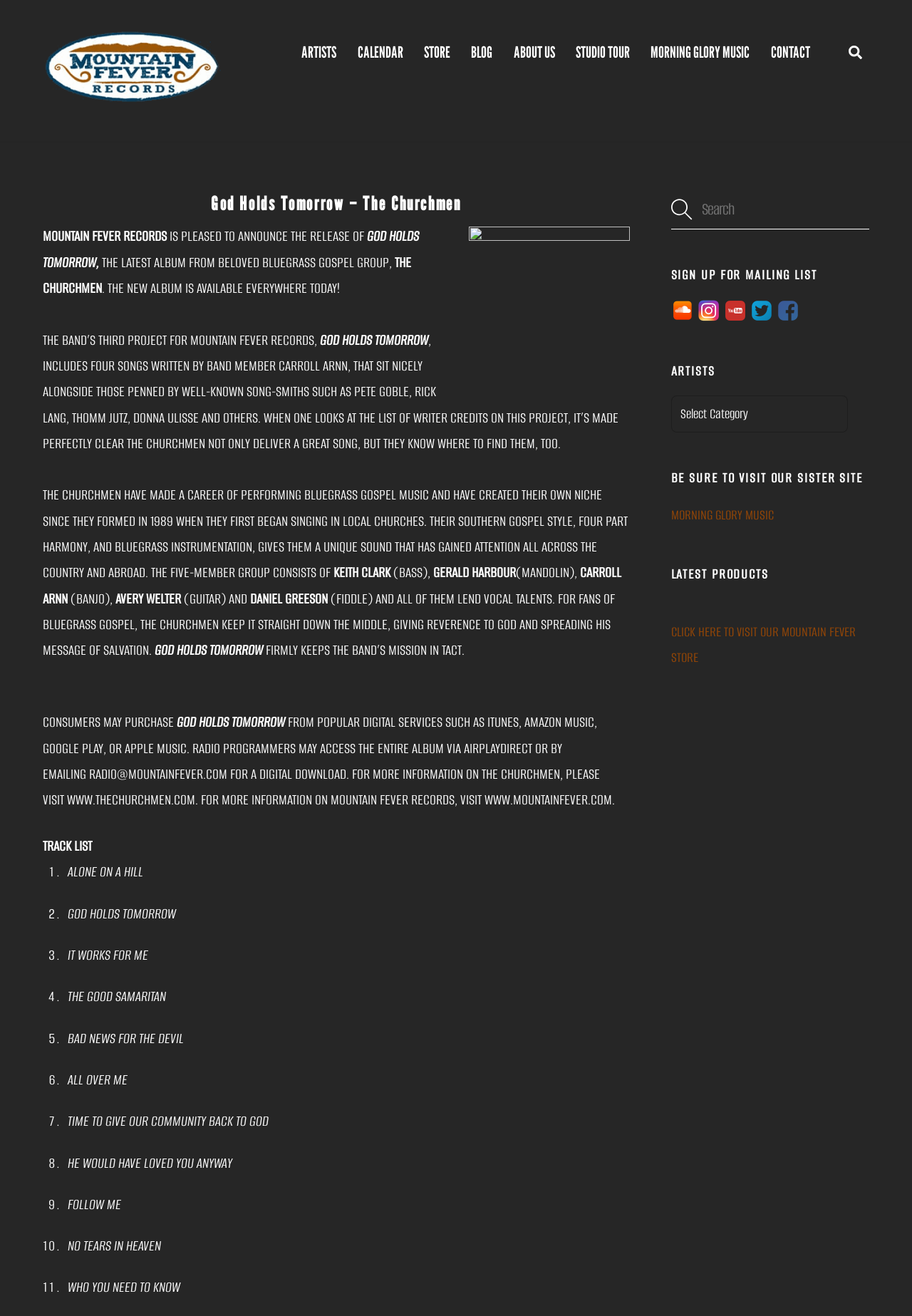What is the name of the record label?
Provide a thorough and detailed answer to the question.

The name of the record label is mentioned in the text 'MOUNTAIN FEVER RECORDS IS PLEASED TO ANNOUNCE THE RELEASE OF GOD HOLDS TOMORROW' and also in the link 'WWW.MOUNTAINFEVER.COM'.